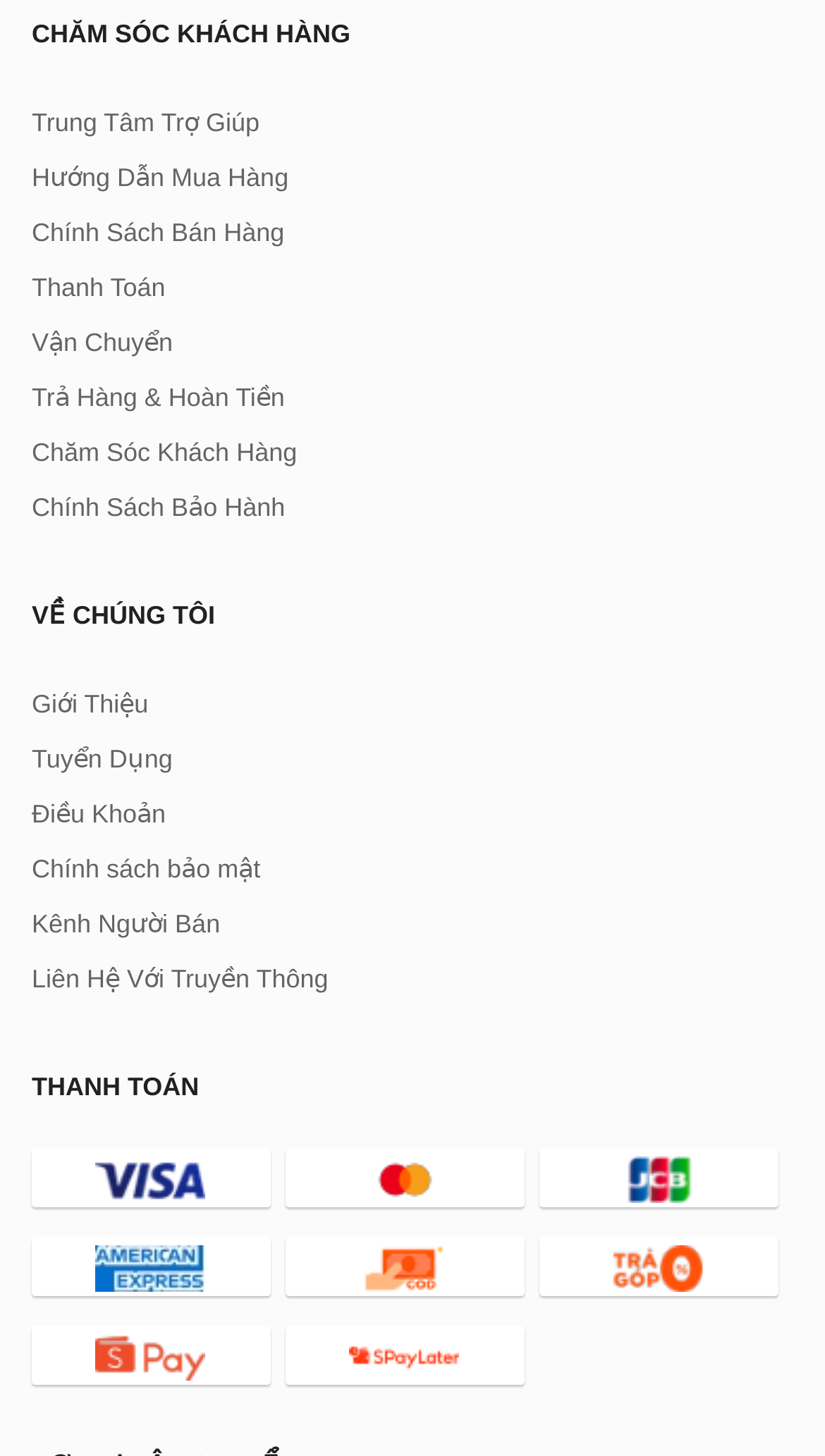What is the last link under 'VỀ CHÚNG TÔI'?
Provide a one-word or short-phrase answer based on the image.

Liên Hệ Với Truyền Thông